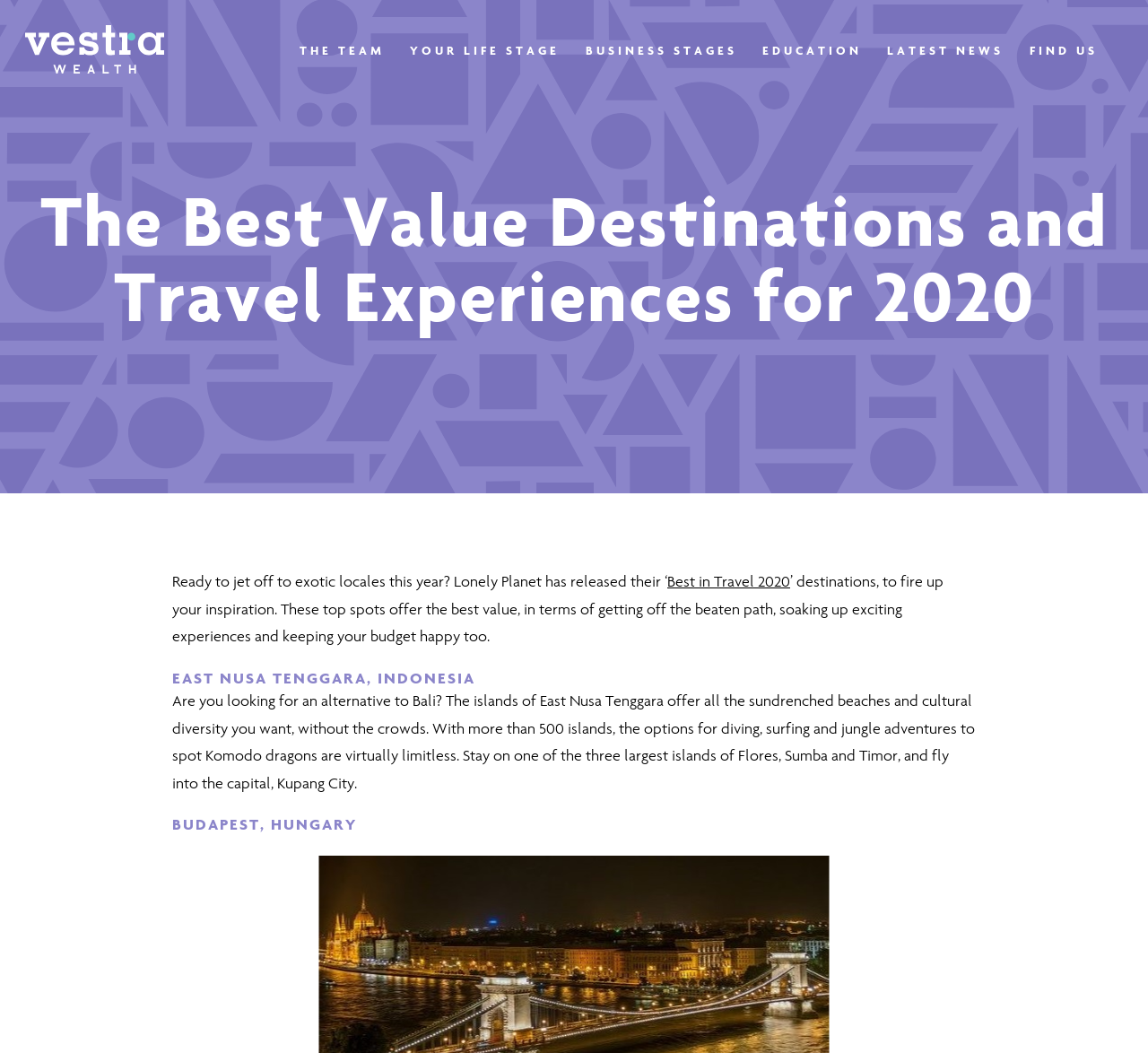Provide a brief response in the form of a single word or phrase:
What is the name of the travel guide mentioned?

Lonely Planet